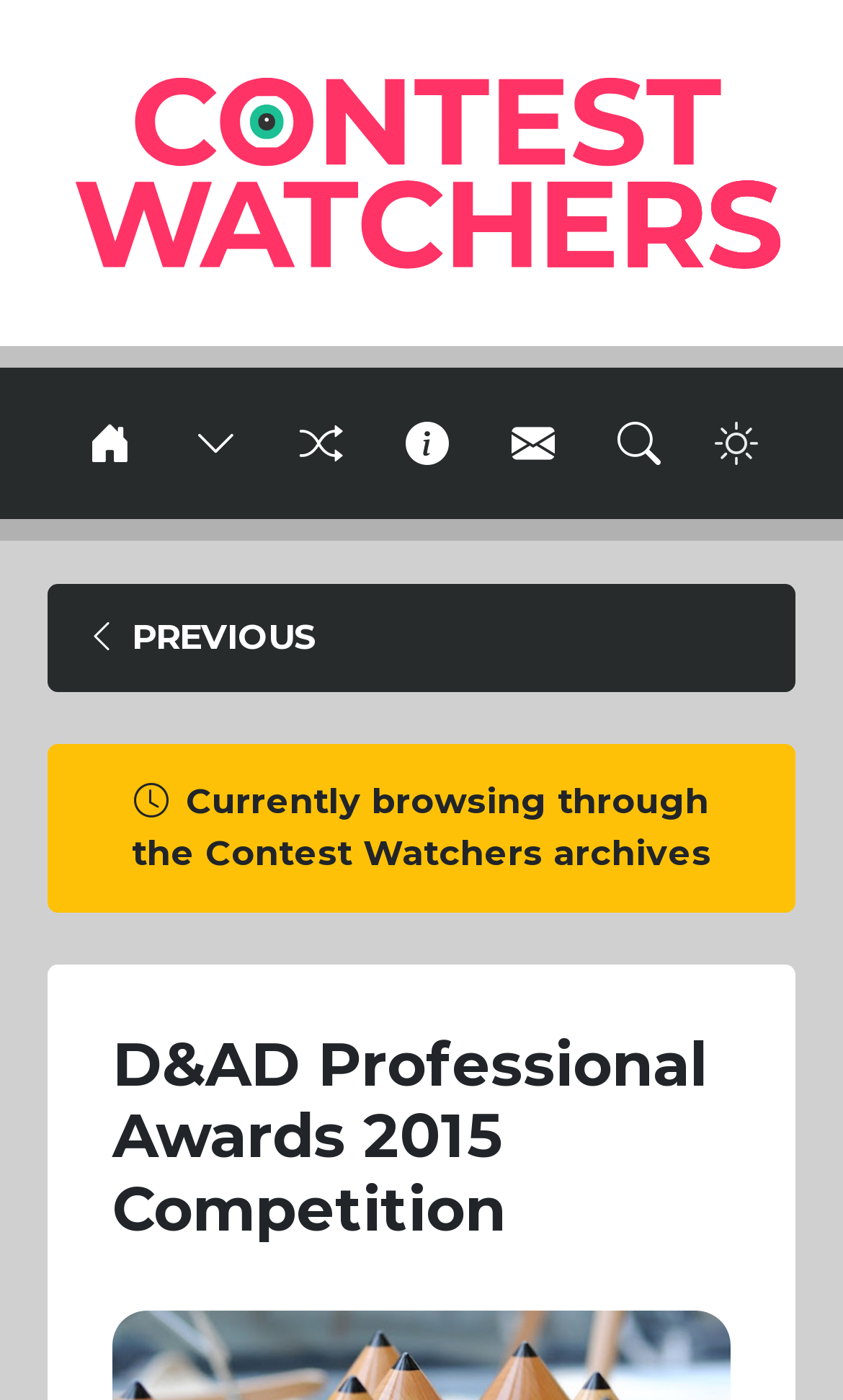Locate the coordinates of the bounding box for the clickable region that fulfills this instruction: "Go to Contest Watchers homepage".

[0.031, 0.107, 0.985, 0.136]